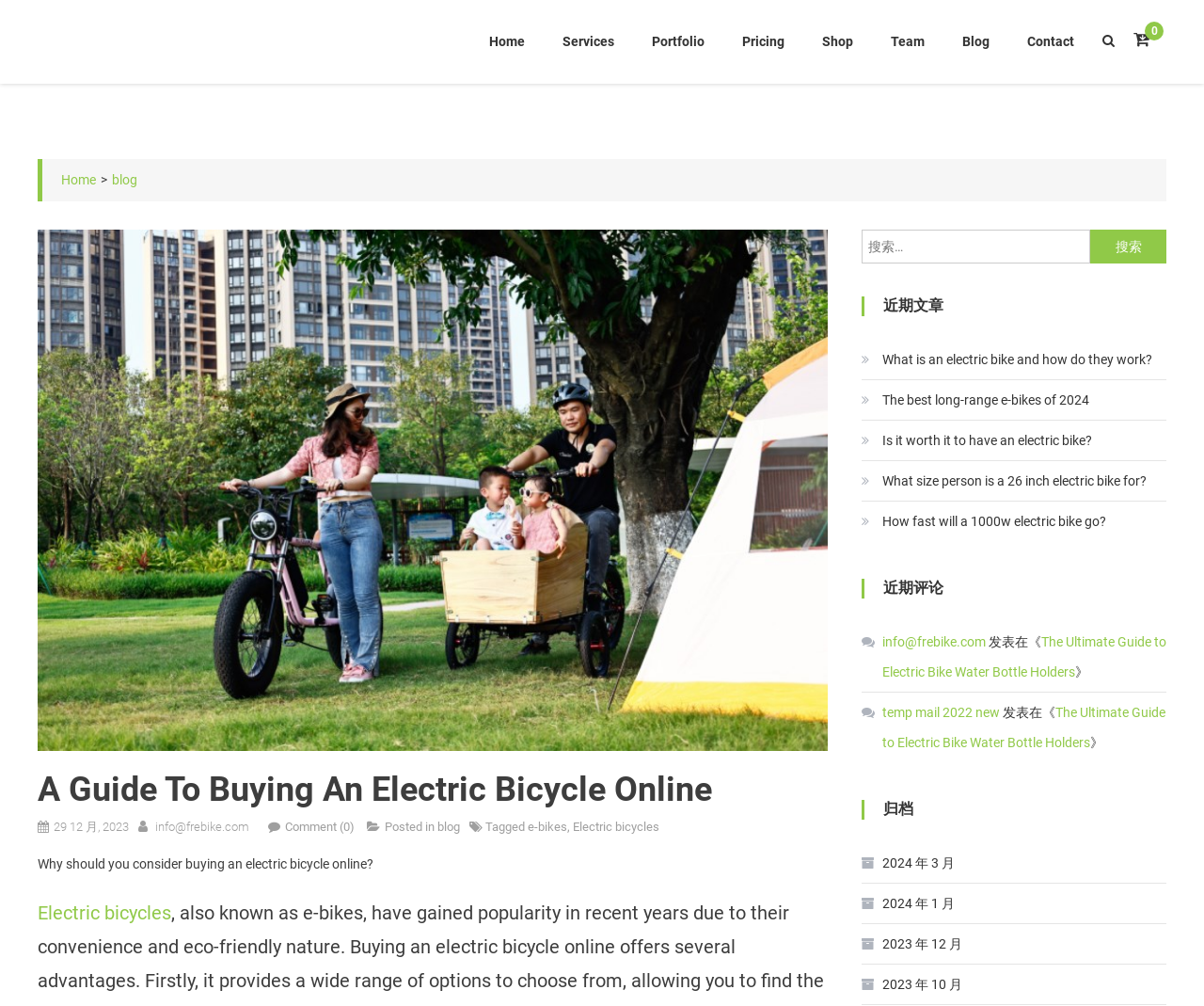Please determine the bounding box coordinates of the element's region to click for the following instruction: "Search for something".

[0.905, 0.228, 0.969, 0.262]